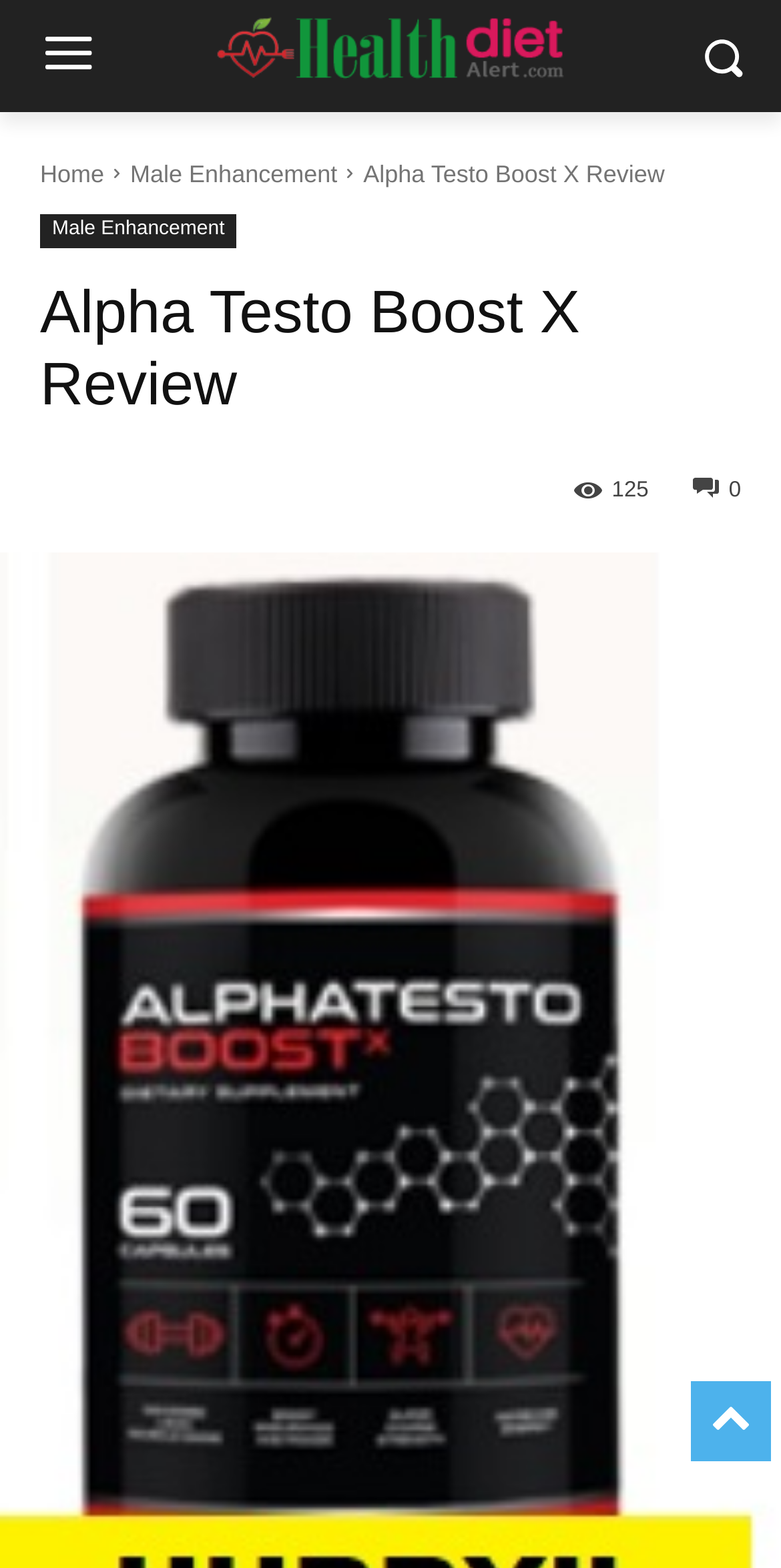What is the name of the product being reviewed?
Your answer should be a single word or phrase derived from the screenshot.

Alpha Testo Boost X